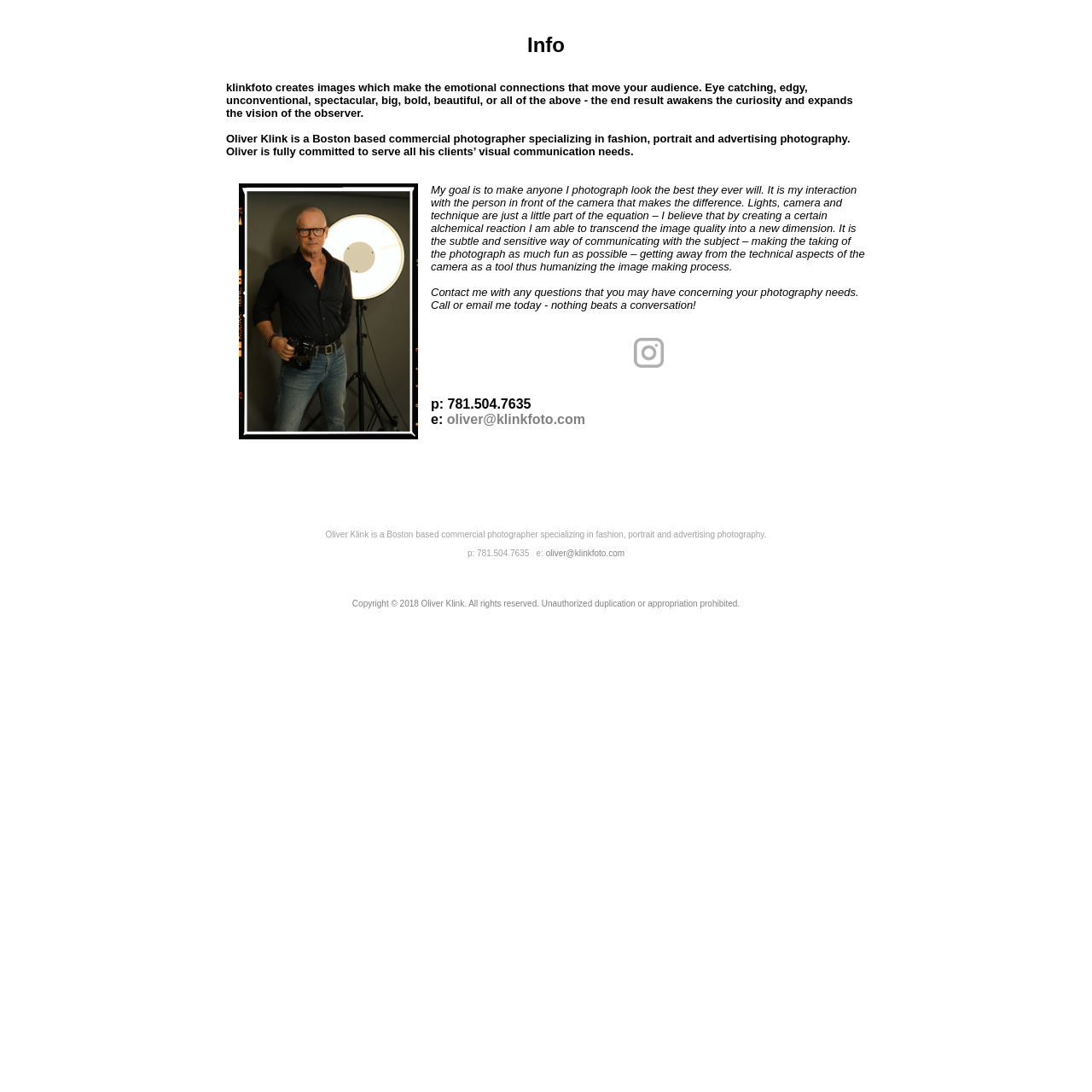Please provide a one-word or short phrase answer to the question:
What is the purpose of Oliver Klink's photography?

to serve clients' visual communication needs